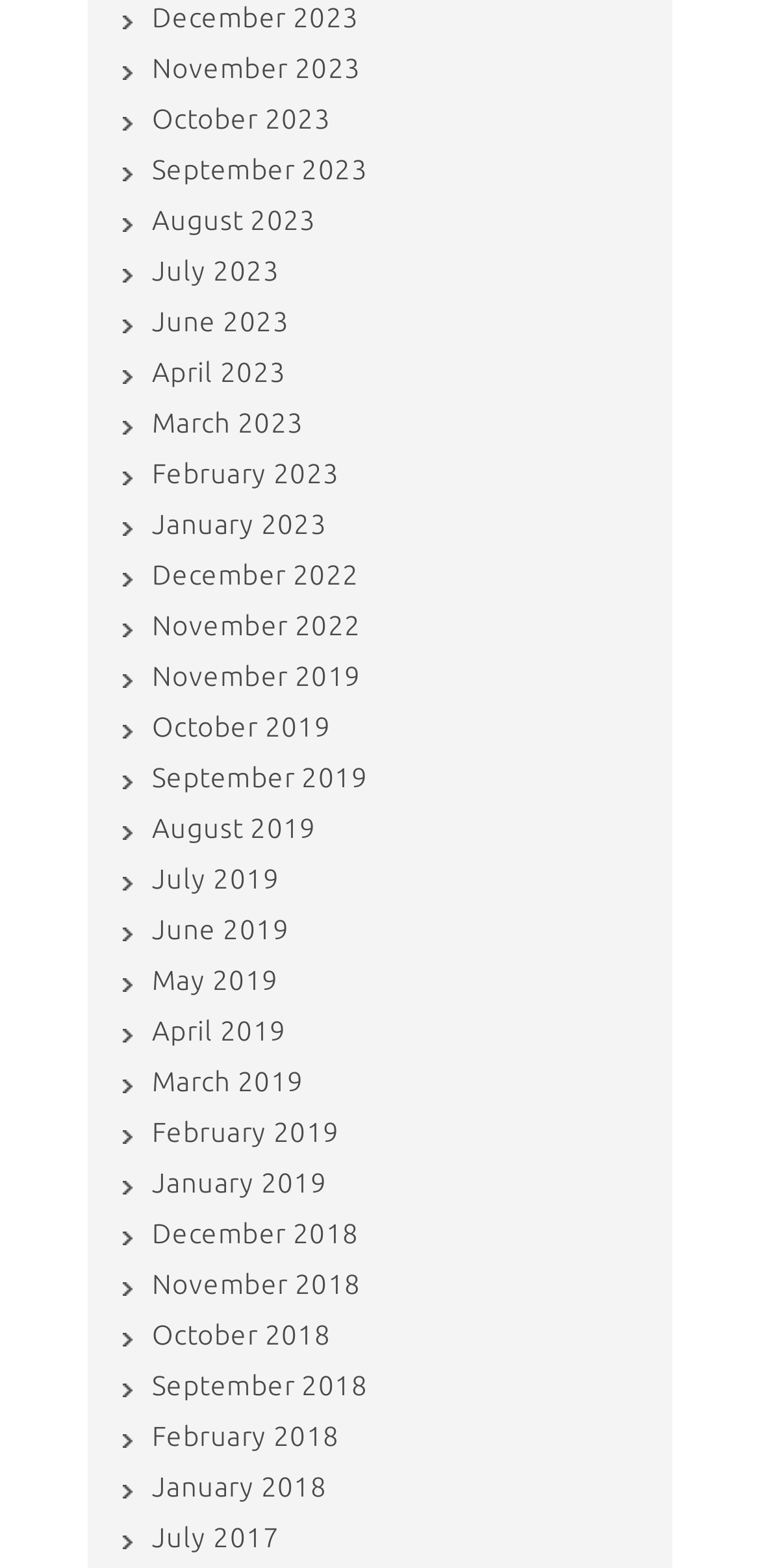Determine the bounding box coordinates of the region I should click to achieve the following instruction: "Click on the link to learn how to get your website to the top of Google". Ensure the bounding box coordinates are four float numbers between 0 and 1, i.e., [left, top, right, bottom].

None